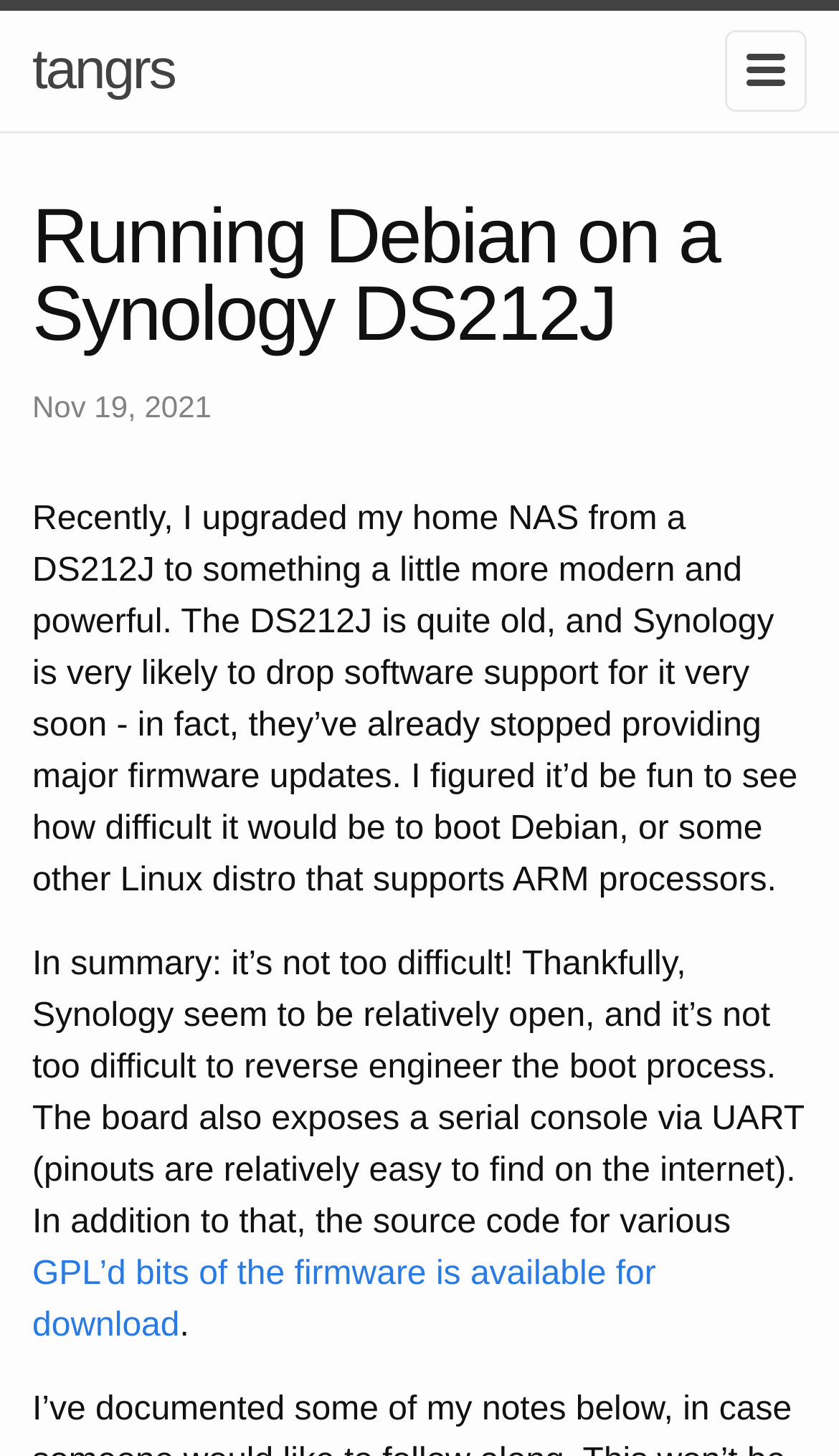When was the article published?
Please provide a detailed answer to the question.

The publication date of the article can be found by looking at the time element on the webpage, which displays the date 'Nov 19, 2021'.